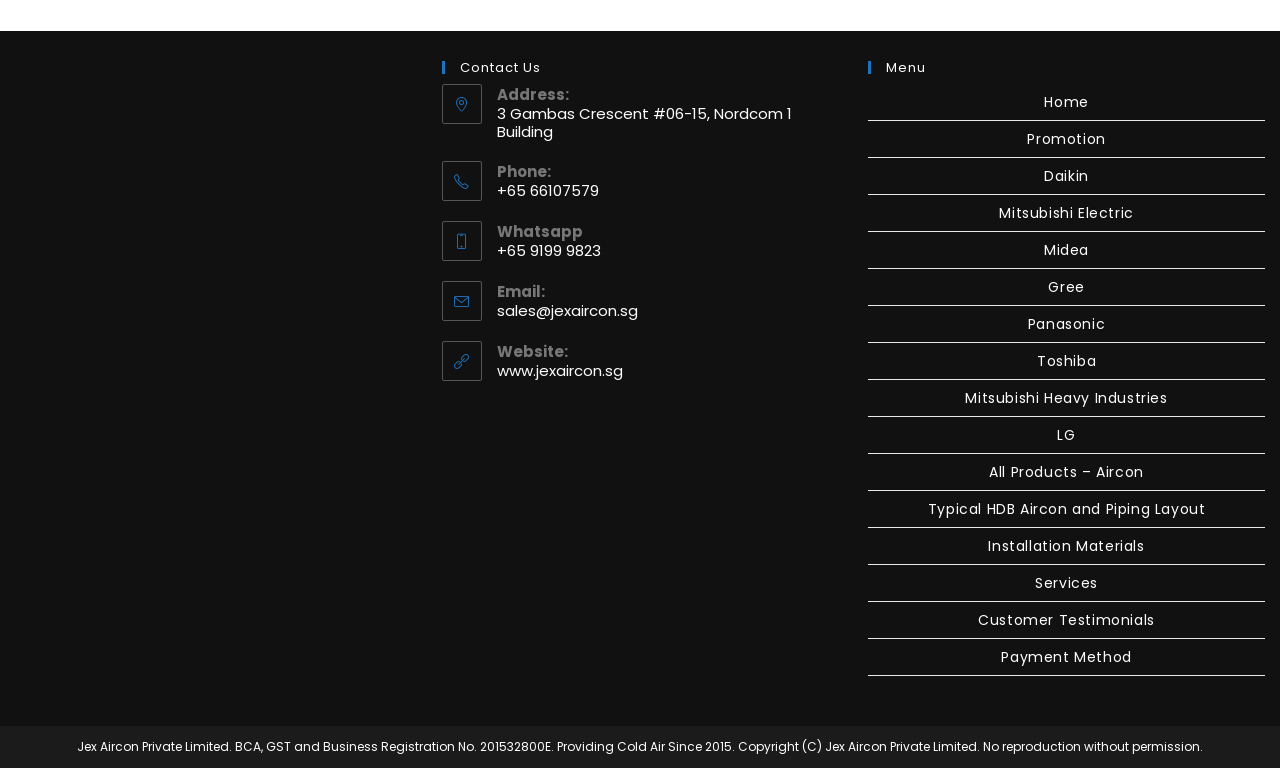What is the company's email address?
Please give a detailed and elaborate answer to the question.

I found the email address by looking at the 'Contact Us' section, where it is listed as 'Email:' followed by the address sales@jexaircon.sg.